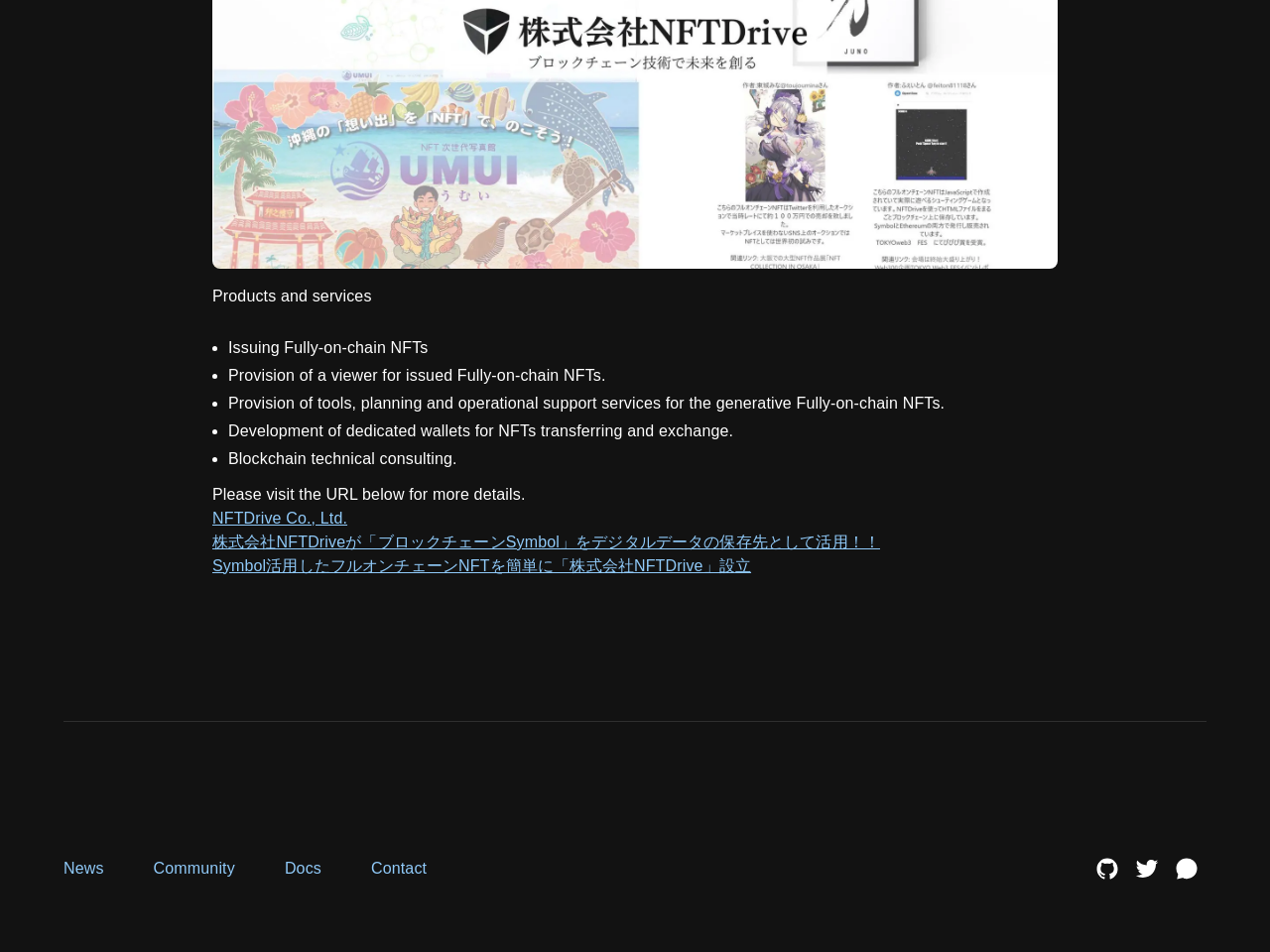Provide the bounding box coordinates of the HTML element this sentence describes: "NFTDrive Co., Ltd.". The bounding box coordinates consist of four float numbers between 0 and 1, i.e., [left, top, right, bottom].

[0.167, 0.535, 0.273, 0.553]